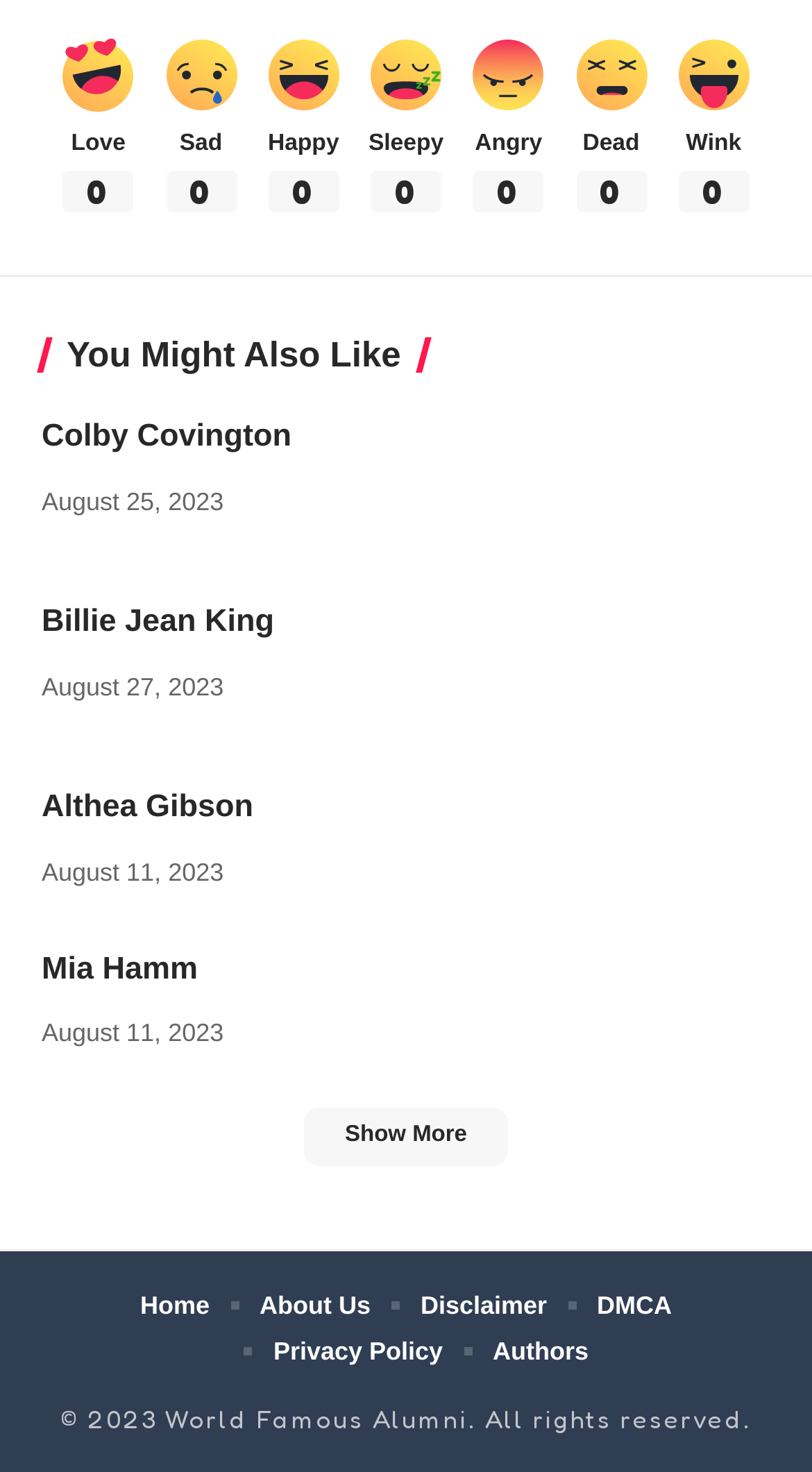Kindly determine the bounding box coordinates for the area that needs to be clicked to execute this instruction: "Click on NEWS ACROSS AFRICA".

None